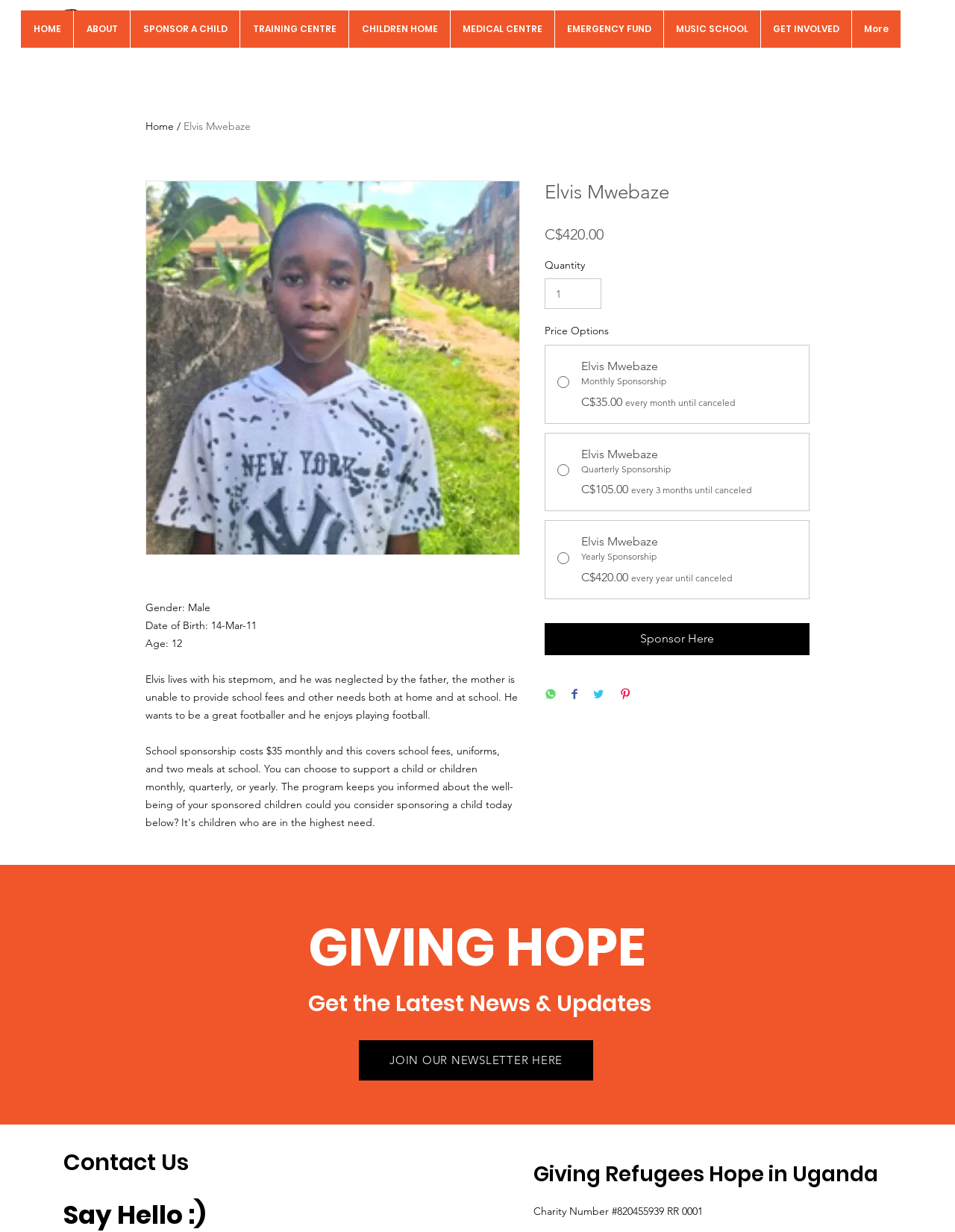Determine the bounding box coordinates in the format (top-left x, top-left y, bottom-right x, bottom-right y). Ensure all values are floating point numbers between 0 and 1. Identify the bounding box of the UI element described by: SPONSOR A CHILD

[0.136, 0.008, 0.251, 0.039]